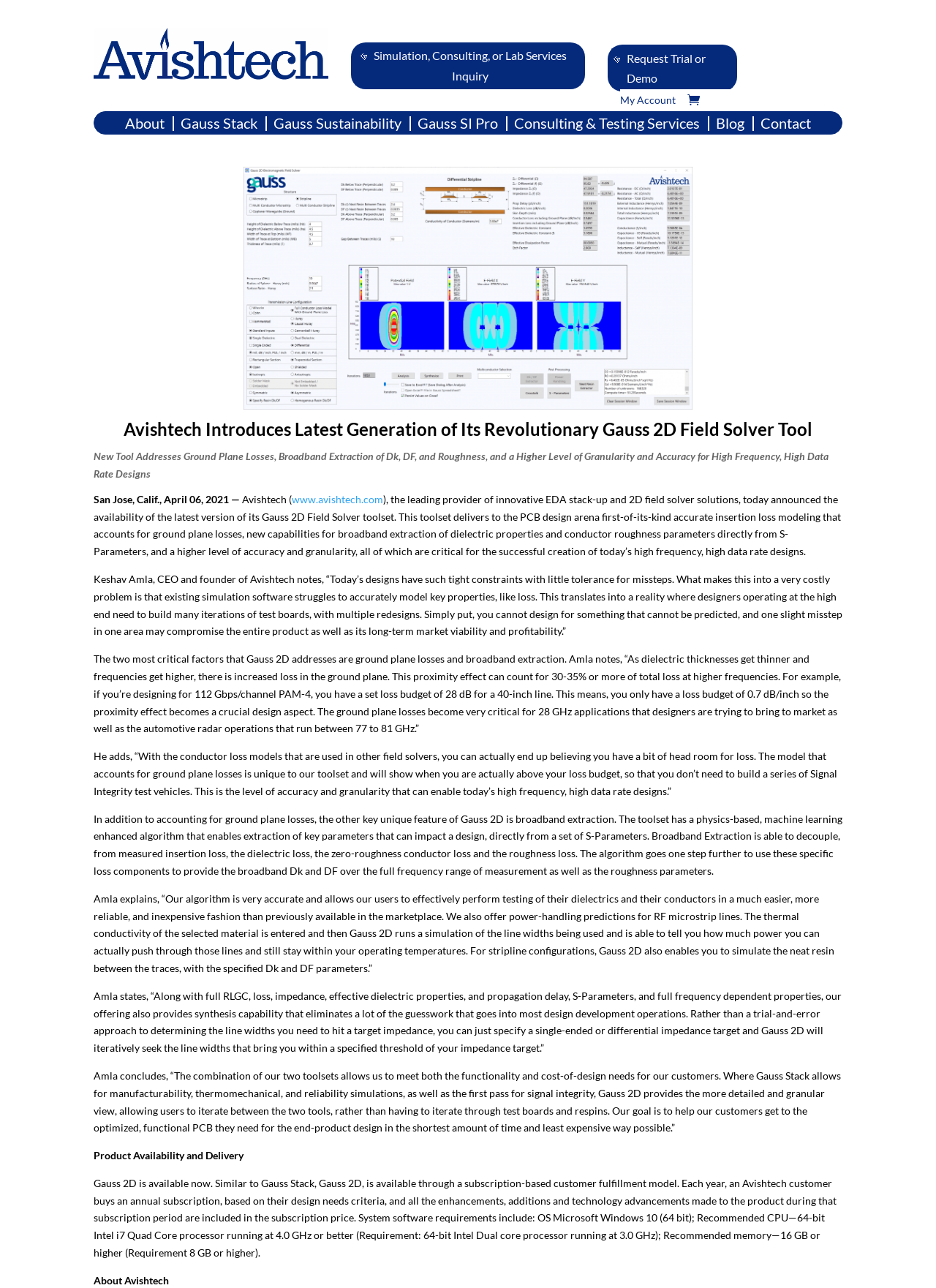Identify the bounding box coordinates for the element you need to click to achieve the following task: "Click the 'My Account' link". Provide the bounding box coordinates as four float numbers between 0 and 1, in the form [left, top, right, bottom].

[0.663, 0.074, 0.726, 0.086]